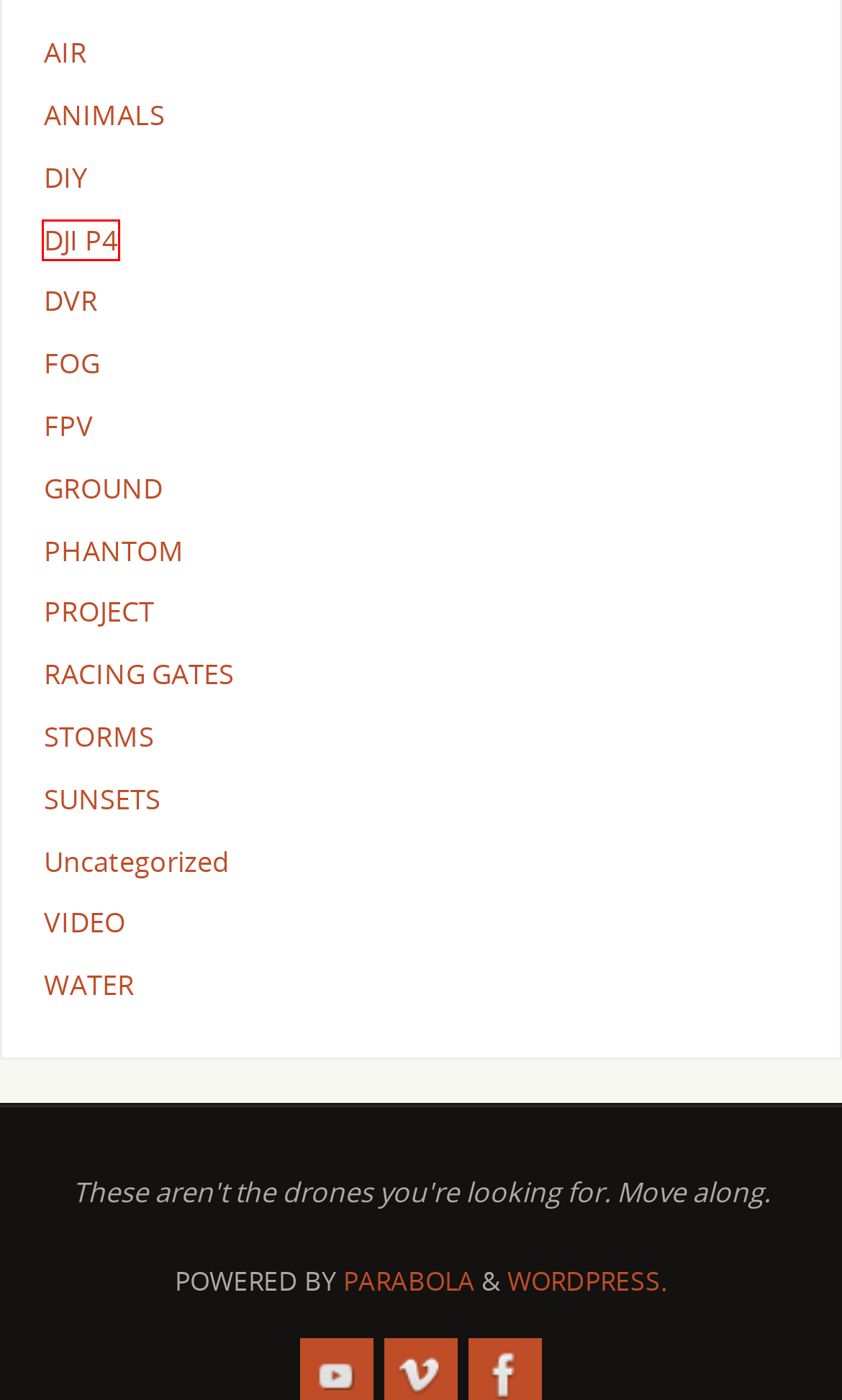A screenshot of a webpage is given with a red bounding box around a UI element. Choose the description that best matches the new webpage shown after clicking the element within the red bounding box. Here are the candidates:
A. AIR – FPVacres
B. SUNSETS – FPVacres
C. PROJECT – FPVacres
D. ANIMALS – FPVacres
E. DVR – FPVacres
F. DJI P4 – FPVacres
G. Blog Tool, Publishing Platform, and CMS – WordPress.org
H. FPV – FPVacres

F